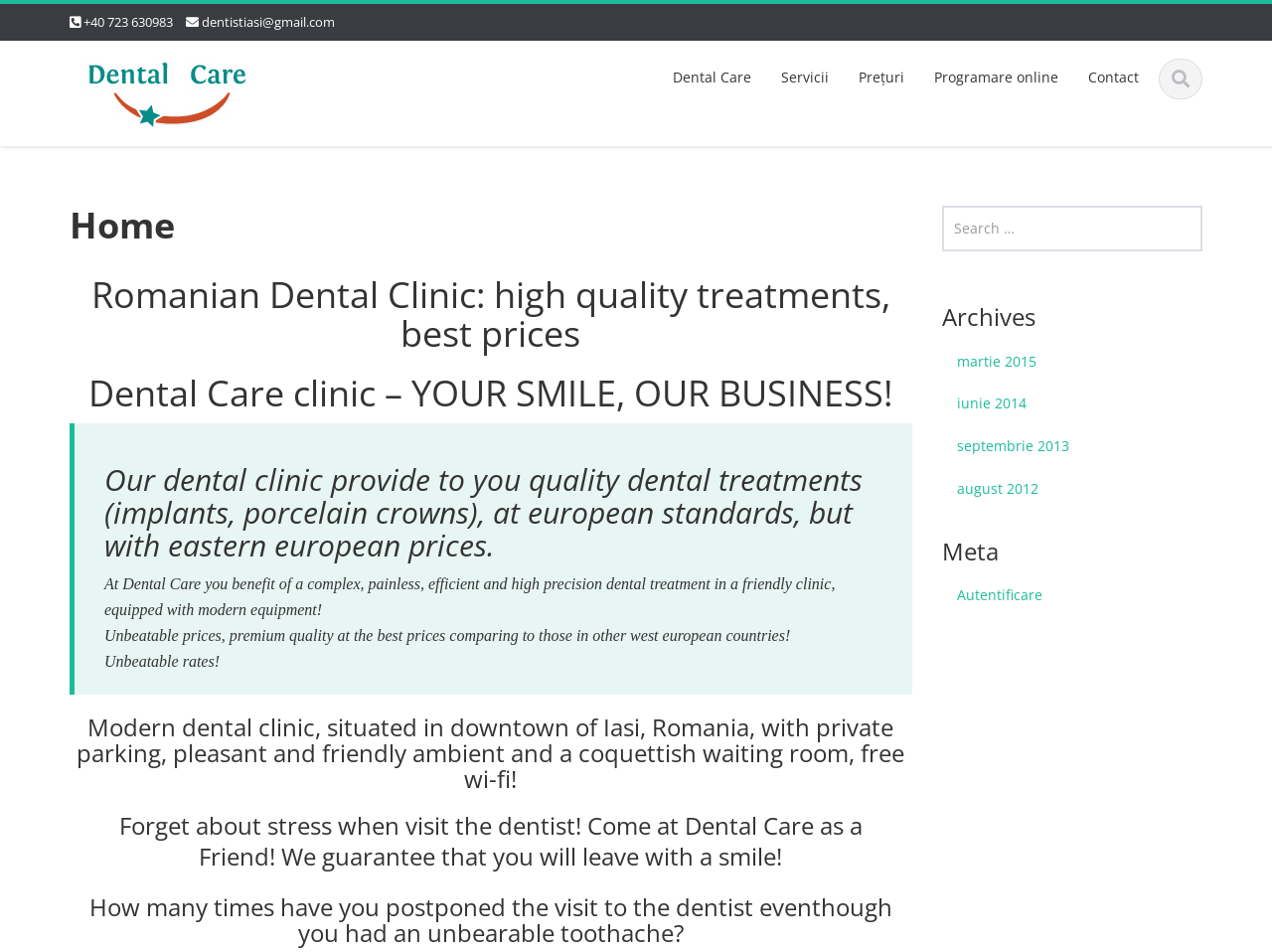What is the phone number of the dentist?
Please provide a detailed answer to the question.

I found the phone number of the dentist by looking at the link element with the text '+40 723 630983' located at the top of the webpage.